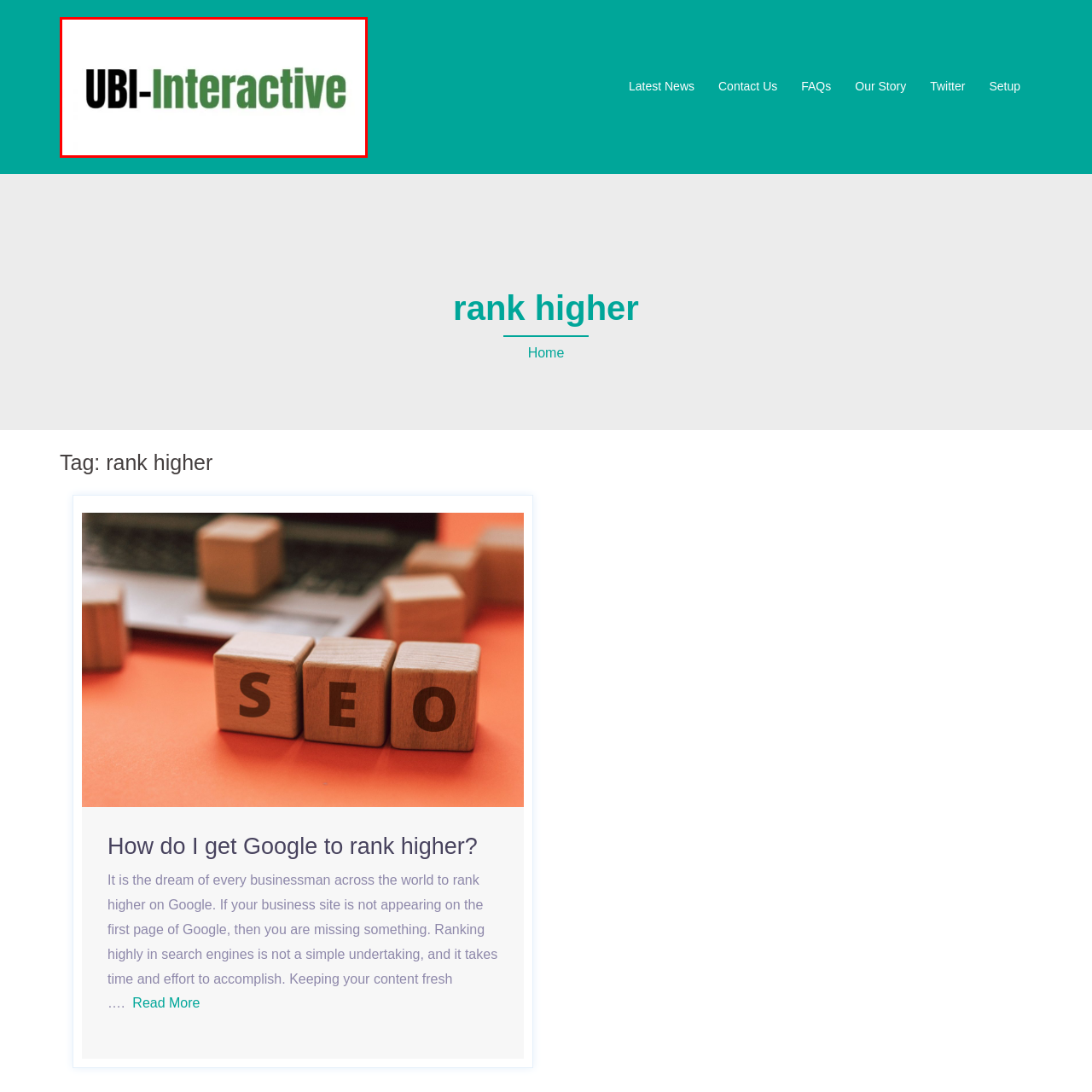Elaborate on the details of the image that is highlighted by the red boundary.

The image features the logo of "UBI Interactive," which prominently displays the name in a modern font. The "UBI" part is rendered in stark black, while "Interactive" is highlighted in a vibrant green, creating a bold contrast. The clean design reflects a contemporary aesthetic, suitable for a company that likely focuses on technology or interactive solutions. This logo serves as the visual identity for UBI Interactive, encapsulating its branding in a simple yet effective manner.